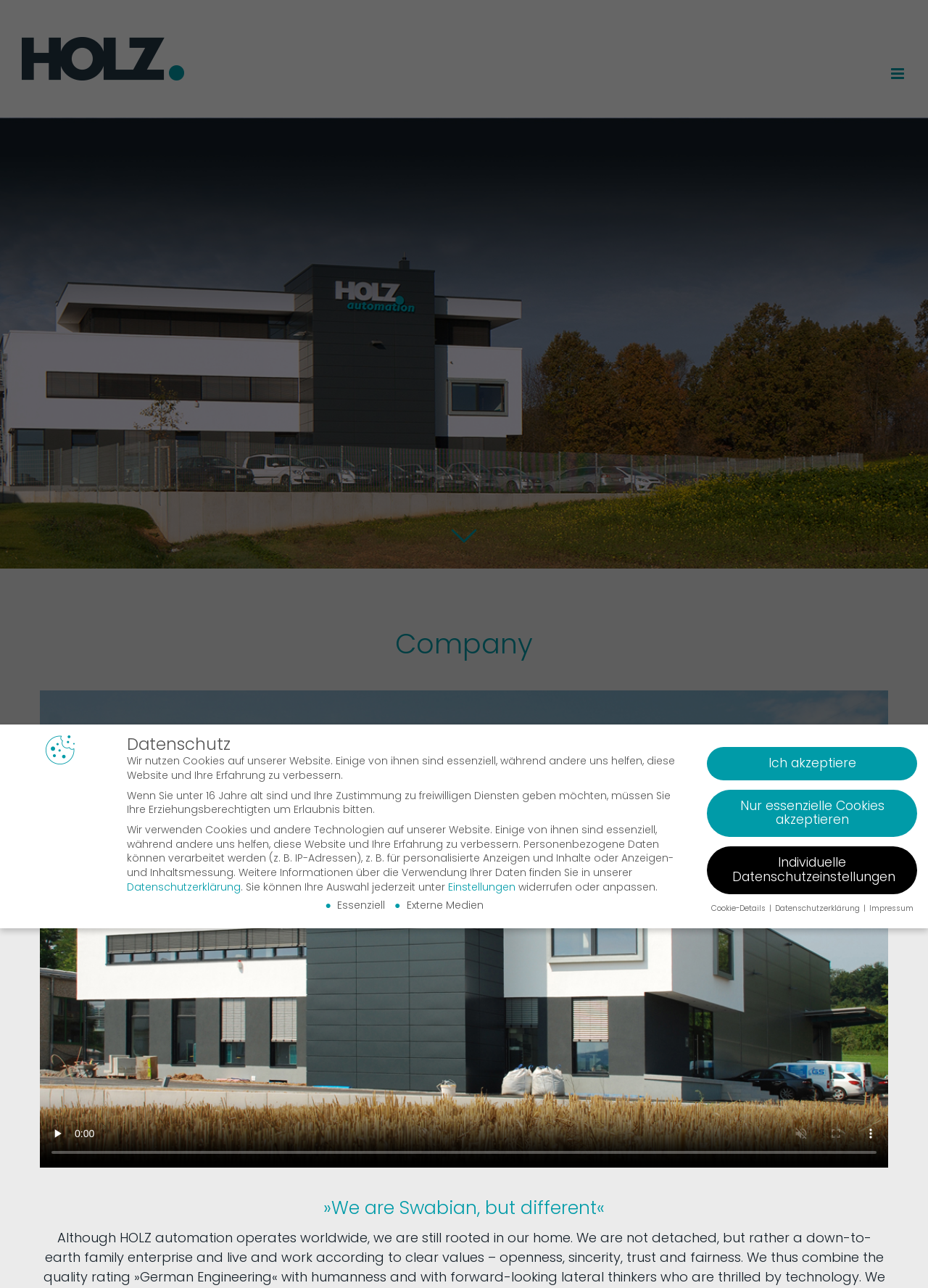Can you find the bounding box coordinates of the area I should click to execute the following instruction: "Play the video"?

[0.043, 0.866, 0.08, 0.893]